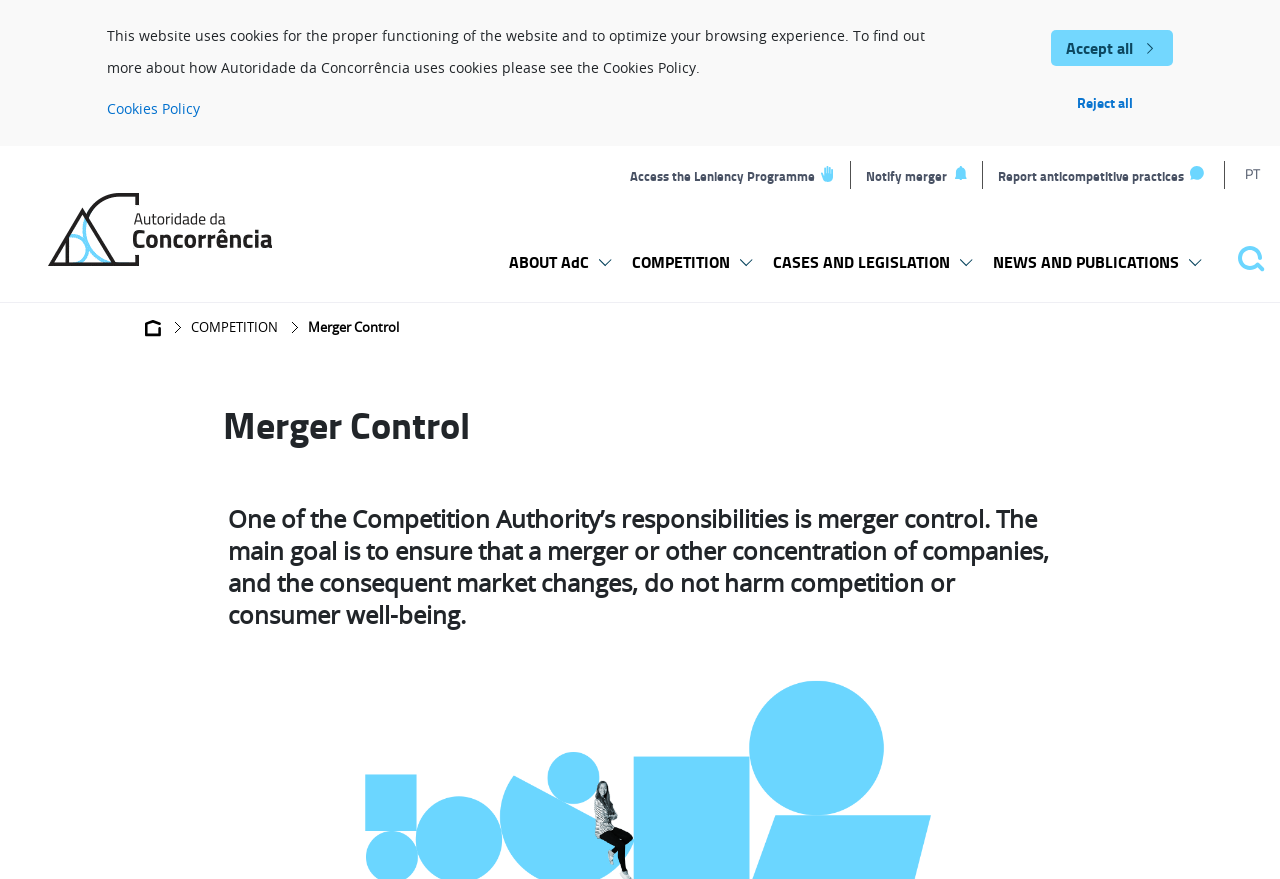Articulate a detailed summary of the webpage's content and design.

This webpage is about the Merger Control section of the Autoridade da Concorrência (Competition Authority) website. At the top, there is a notification about the website's cookie policy, with a link to learn more. Below this, there are two buttons to accept or reject all cookies. 

To the right of the cookie notification, there is a section labeled "Top Links" with several links, including "Access the Leniency Programme", "Notify merger", and "Report anticompetitive practices". Next to these links, there is a language selection option with a link to switch to Portuguese ("PT").

On the left side of the page, there is a logo of the Autoridade da Concorrência, which is also a link to the home page. Below the logo, there is a main menu with links to sections such as "ABOUT AdC", "COMPETITION", "CASES AND LEGISLATION", and "NEWS AND PUBLICATIONS". 

At the top right corner, there is a search button. Below the main menu, there is a breadcrumb navigation section showing the current page's location, with links to the home page and the "COMPETITION" section. 

The main content of the page is about Merger Control, with a heading and a paragraph explaining the Competition Authority's role in ensuring that mergers and concentrations of companies do not harm competition or consumer well-being.